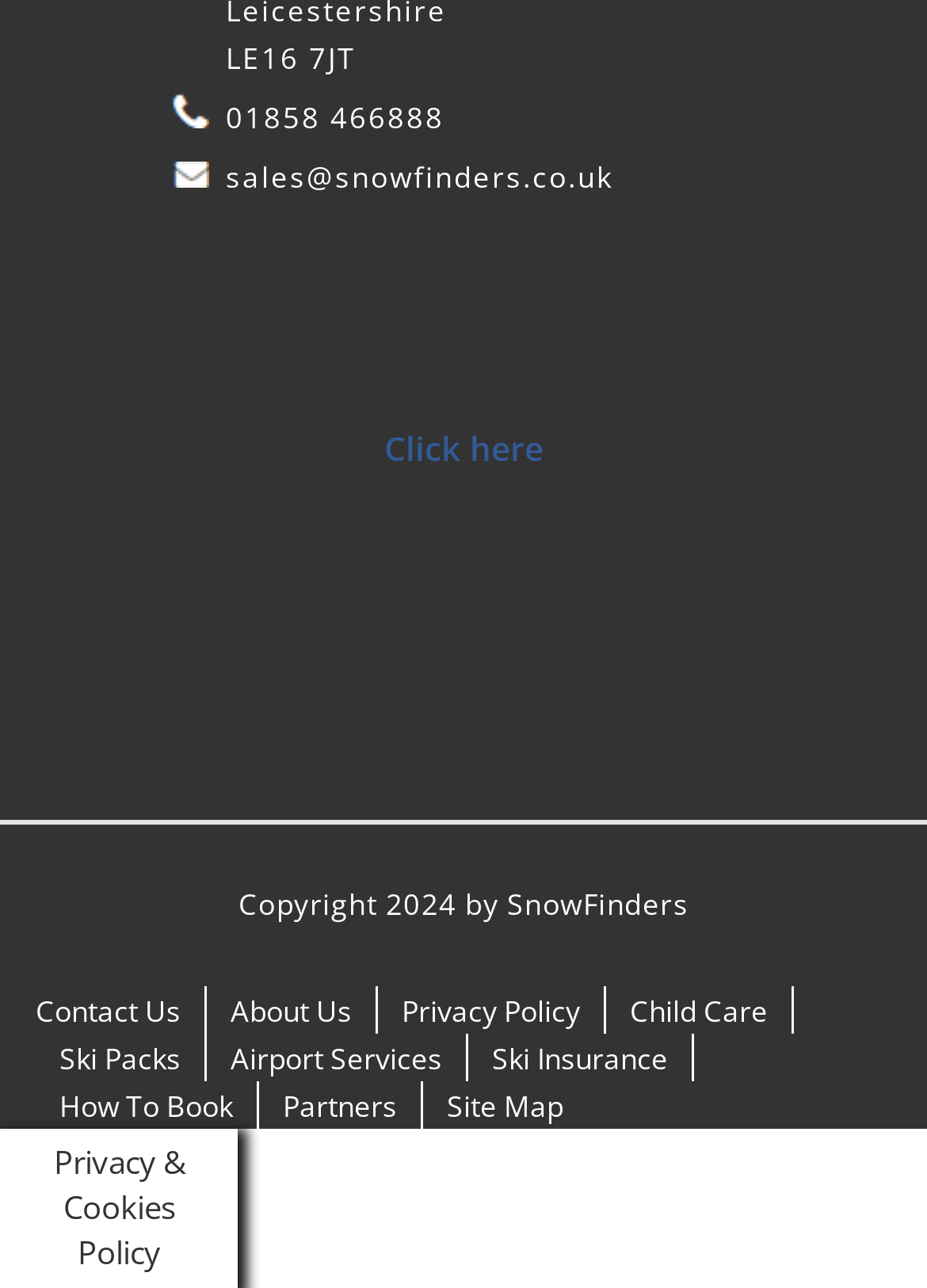Please identify the bounding box coordinates of the element that needs to be clicked to execute the following command: "click Ski Packs". Provide the bounding box using four float numbers between 0 and 1, formatted as [left, top, right, bottom].

[0.064, 0.805, 0.195, 0.837]